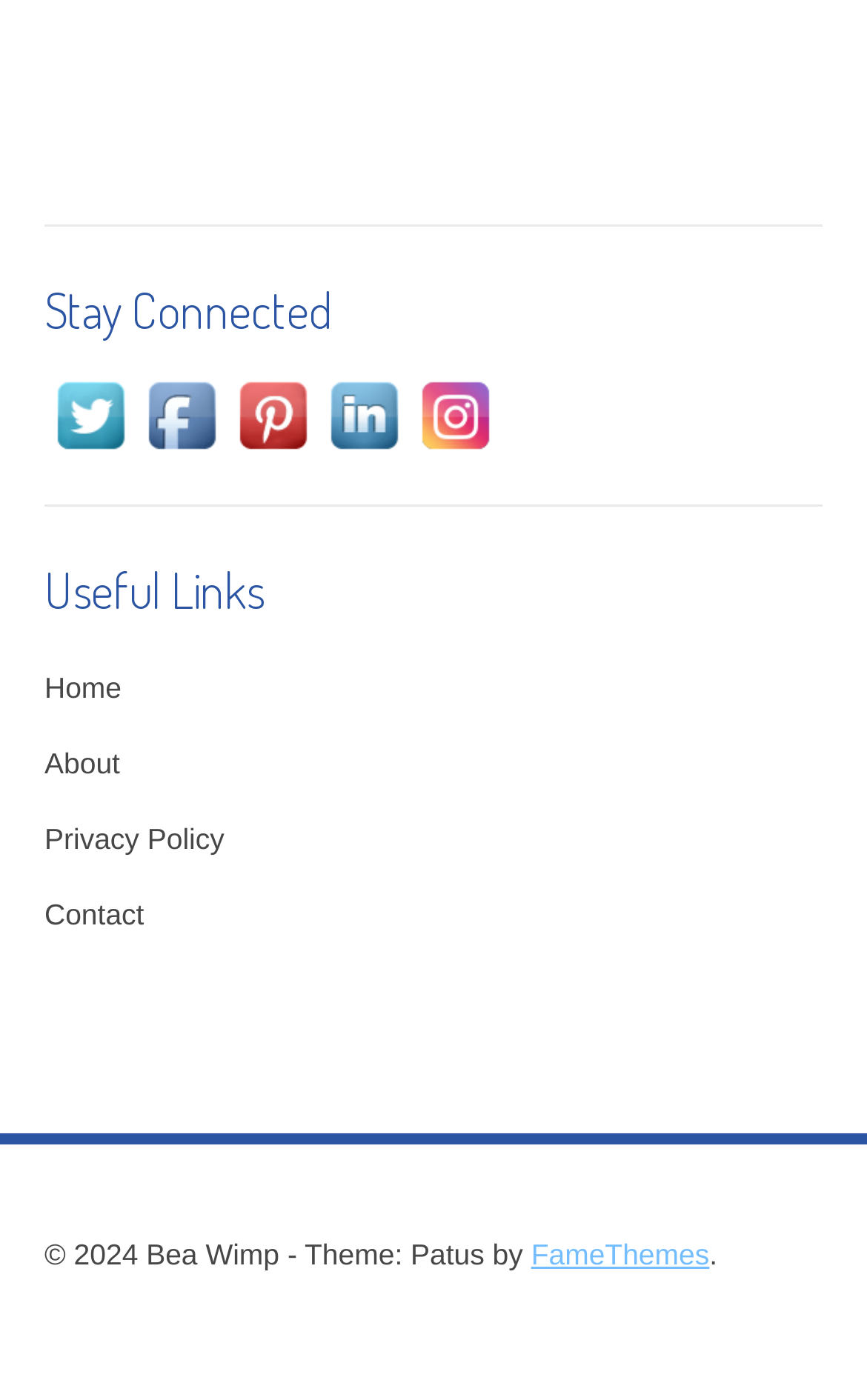Determine the bounding box coordinates of the clickable element to complete this instruction: "Go to About page". Provide the coordinates in the format of four float numbers between 0 and 1, [left, top, right, bottom].

[0.051, 0.533, 0.138, 0.557]